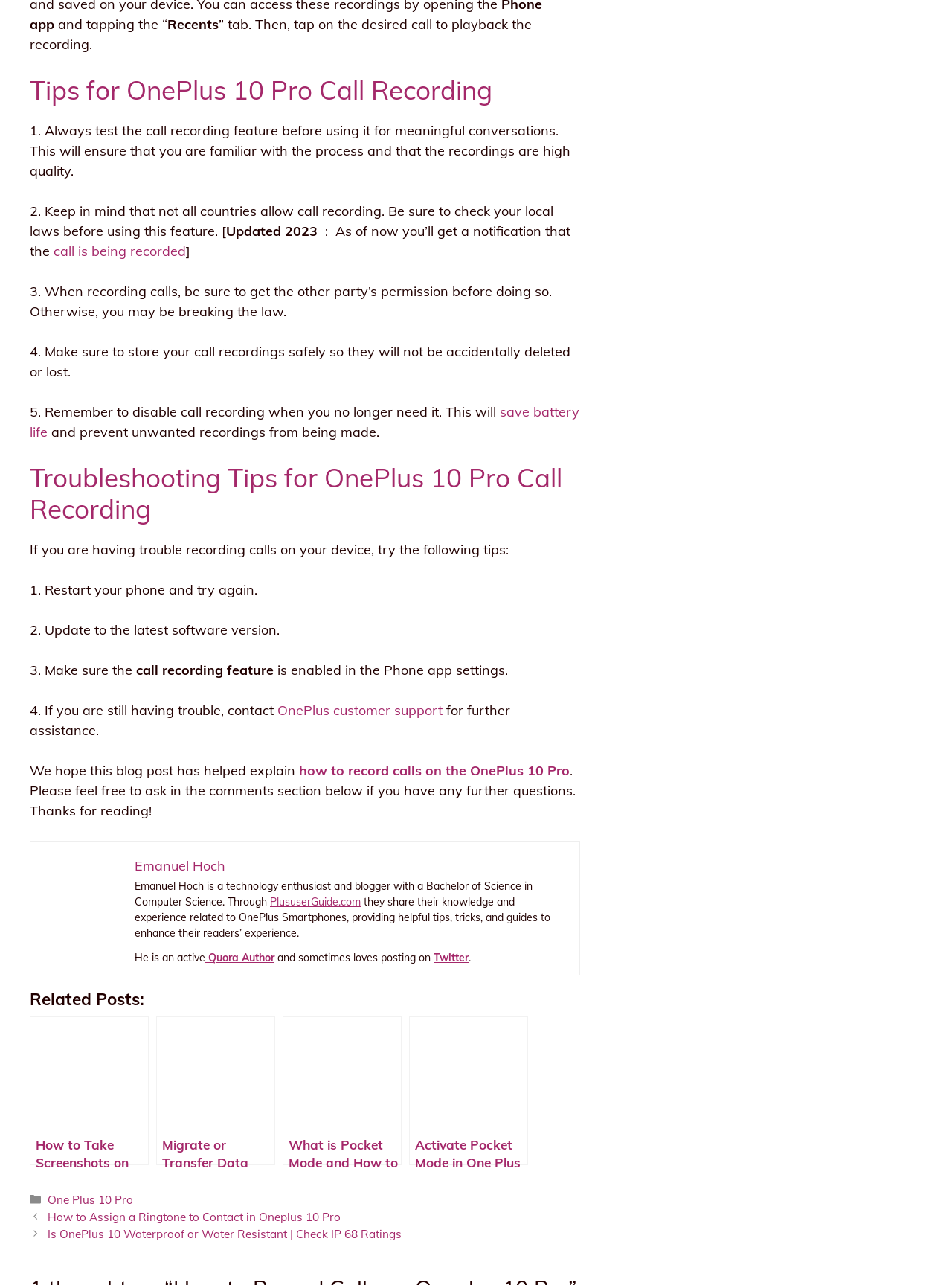Locate the bounding box coordinates of the clickable region necessary to complete the following instruction: "Check the author's profile". Provide the coordinates in the format of four float numbers between 0 and 1, i.e., [left, top, right, bottom].

[0.141, 0.667, 0.237, 0.681]